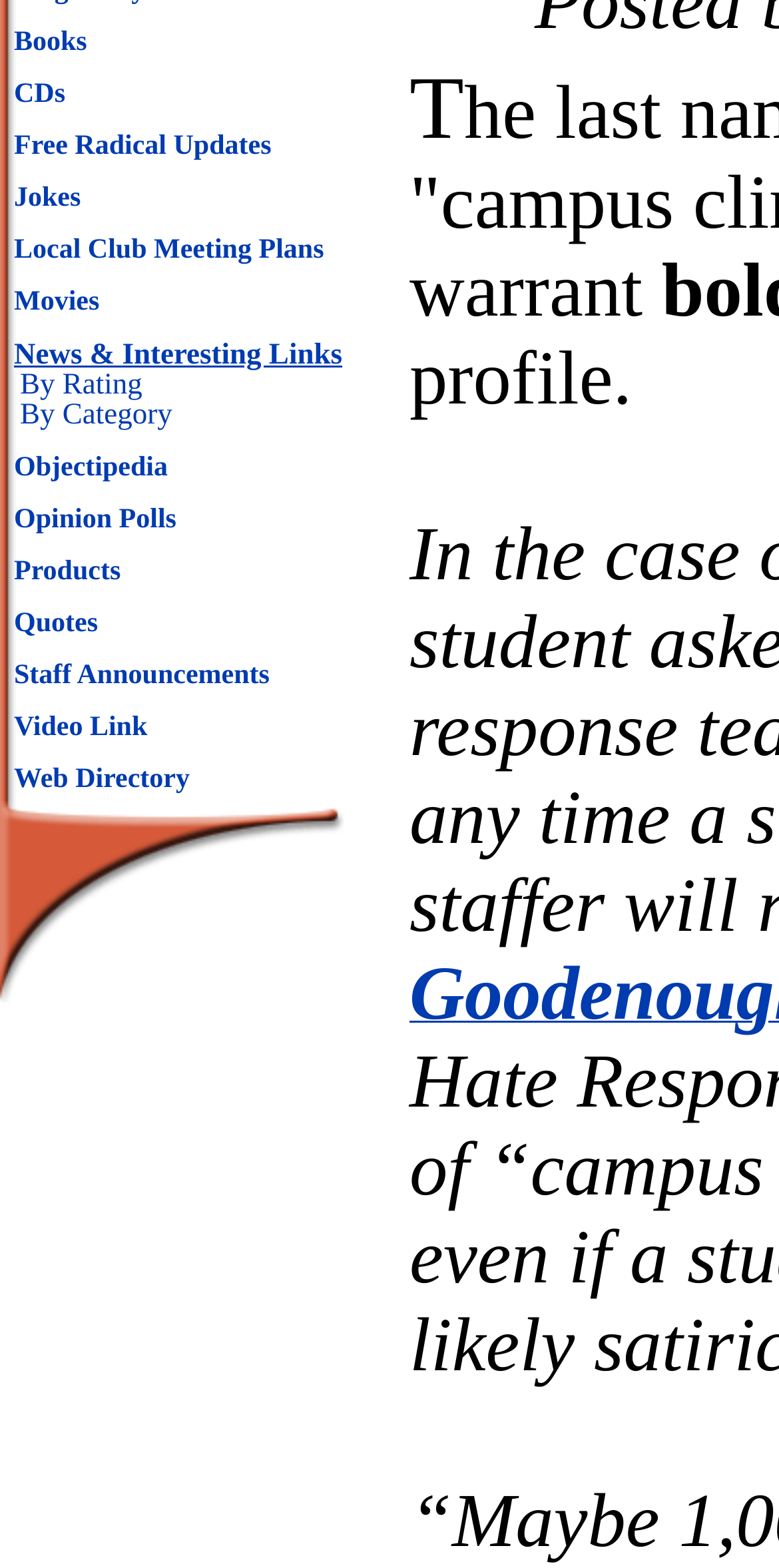Specify the bounding box coordinates (top-left x, top-left y, bottom-right x, bottom-right y) of the UI element in the screenshot that matches this description: Staff Announcements

[0.018, 0.422, 0.346, 0.441]